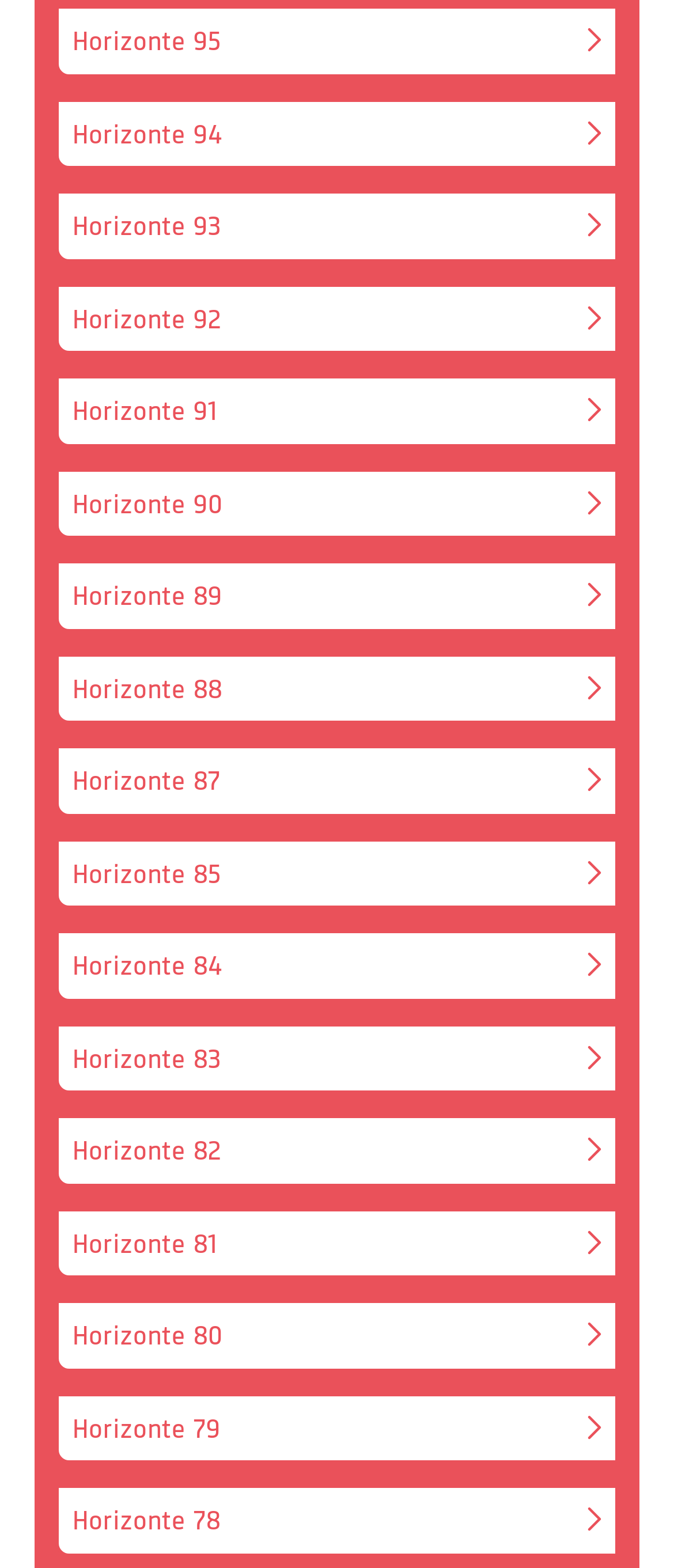Answer the question in a single word or phrase:
What is the vertical position of Horizonte 90?

Middle